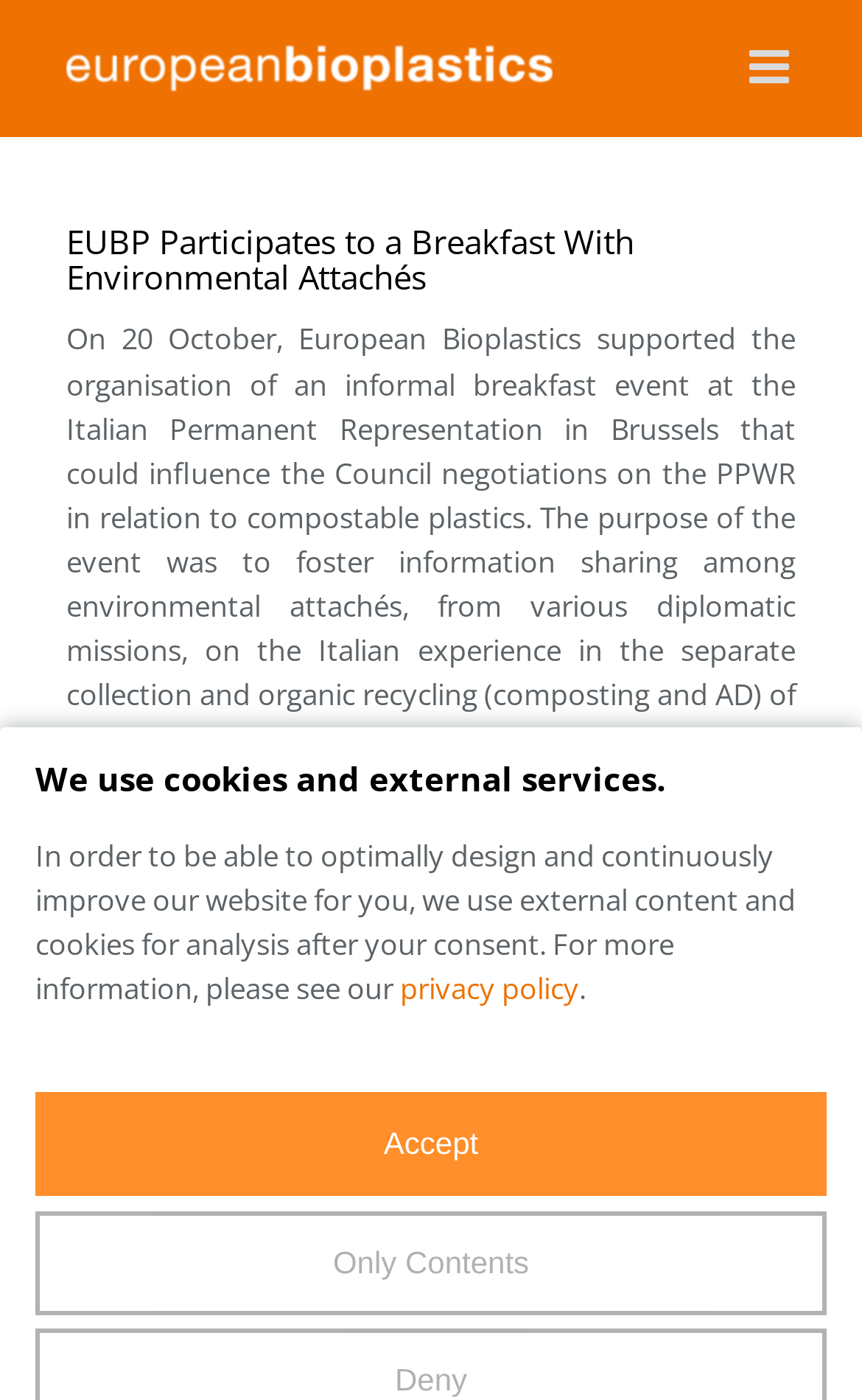Use a single word or phrase to answer the following:
Where did the event take place?

Italian Permanent Representation in Brussels